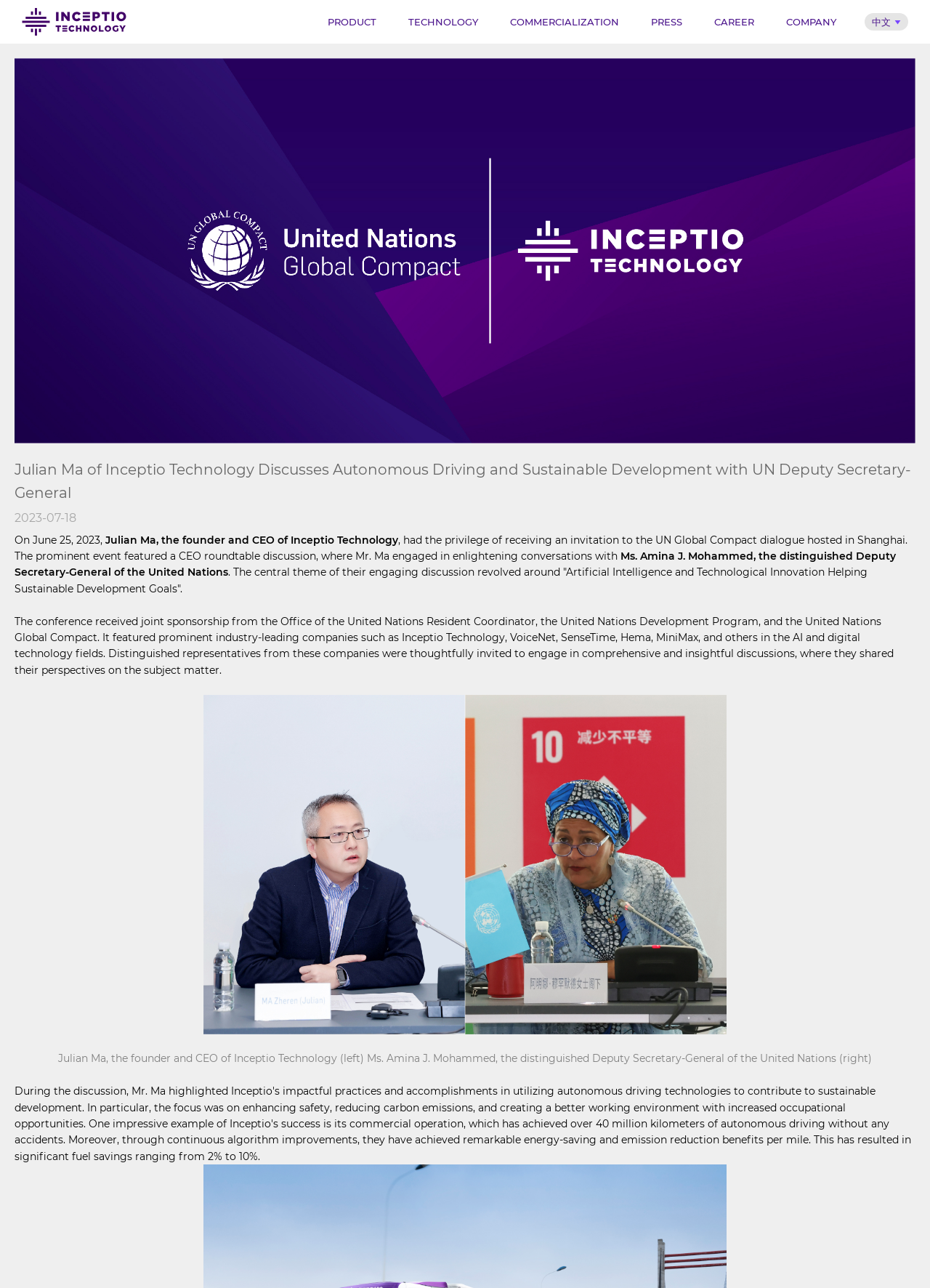What is the name of the event where Julian Ma engaged in a discussion with Ms. Amina J. Mohammed?
Using the image as a reference, give a one-word or short phrase answer.

UN Global Compact dialogue